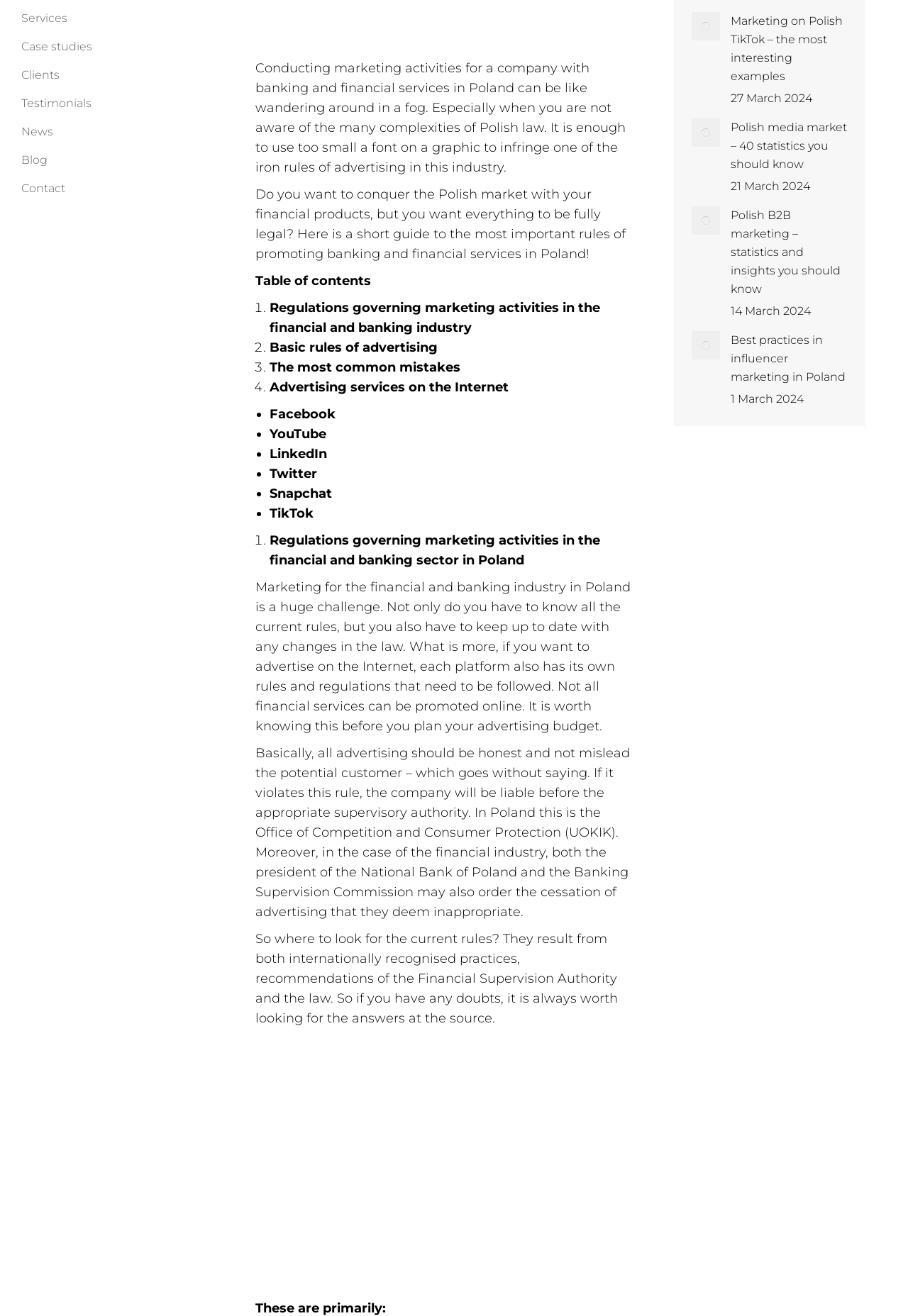Identify the bounding box coordinates for the UI element mentioned here: "Mongolia Tourism Mongolia Tourism". Provide the coordinates as four float values between 0 and 1, i.e., [left, top, right, bottom].

None